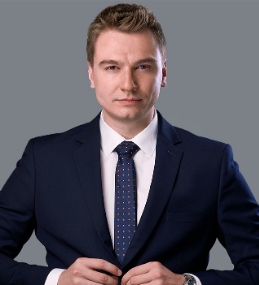What is the background color?
Please use the image to provide a one-word or short phrase answer.

Gray